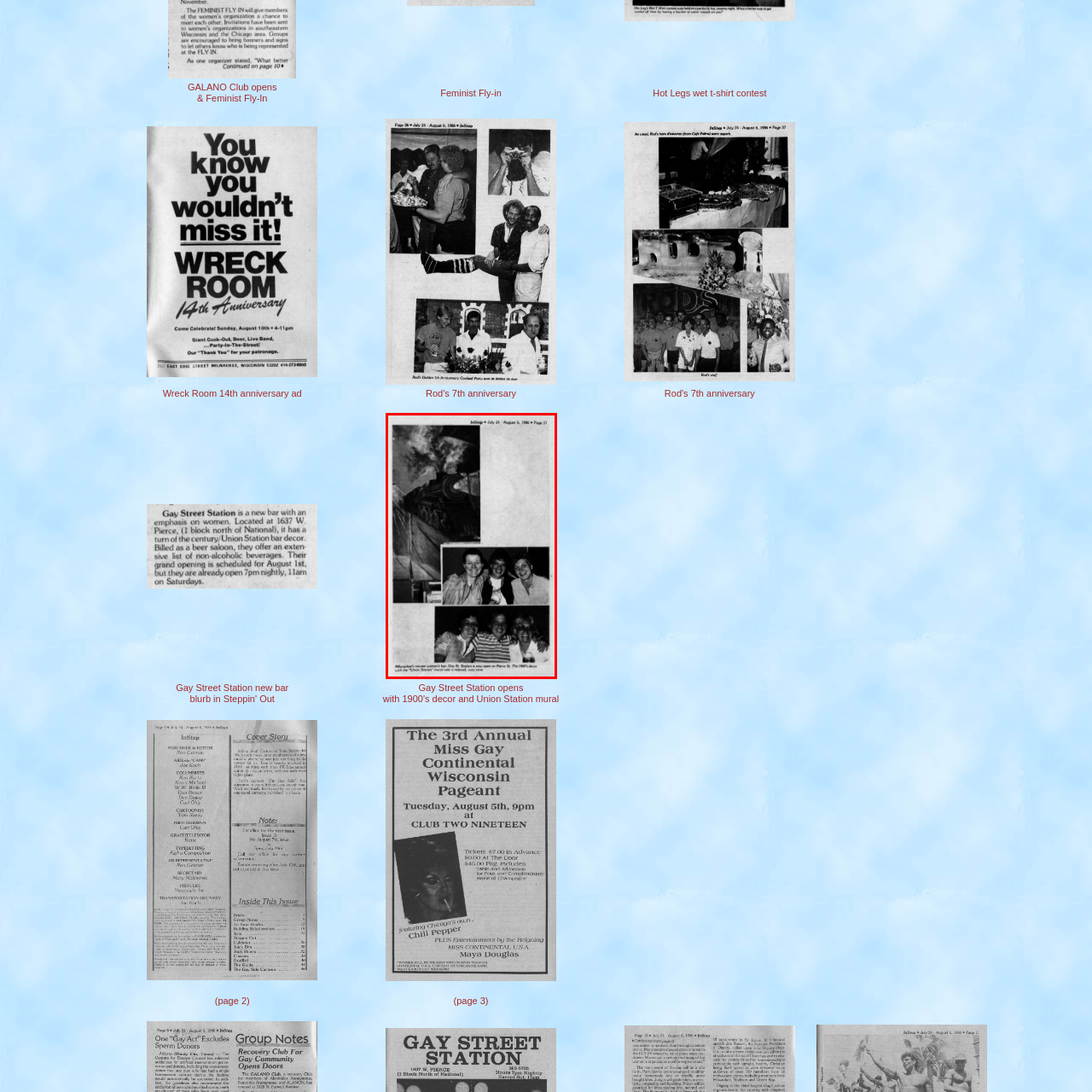Check the area bordered by the red box and provide a single word or phrase as the answer to the question: How many friends are posing together in the middle section?

Three